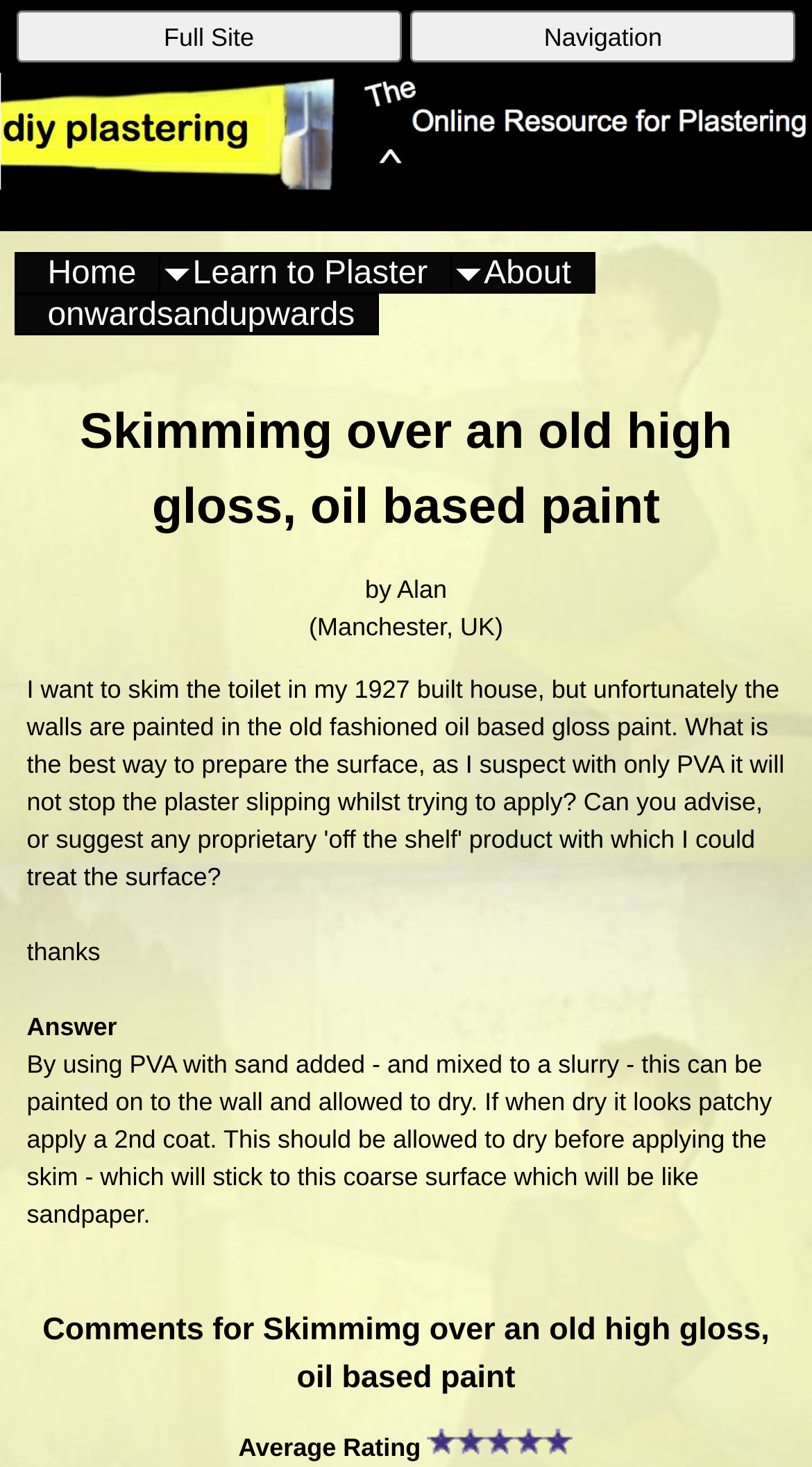Please analyze the image and give a detailed answer to the question:
What is the recommended process for skimming over old paint?

I found the recommended process for skimming over old paint by reading the text that describes the process. The text states that you should apply PVA with sand, let it dry, and then apply the skim. If the first coat looks patchy, you should apply a second coat and let it dry before applying the skim.